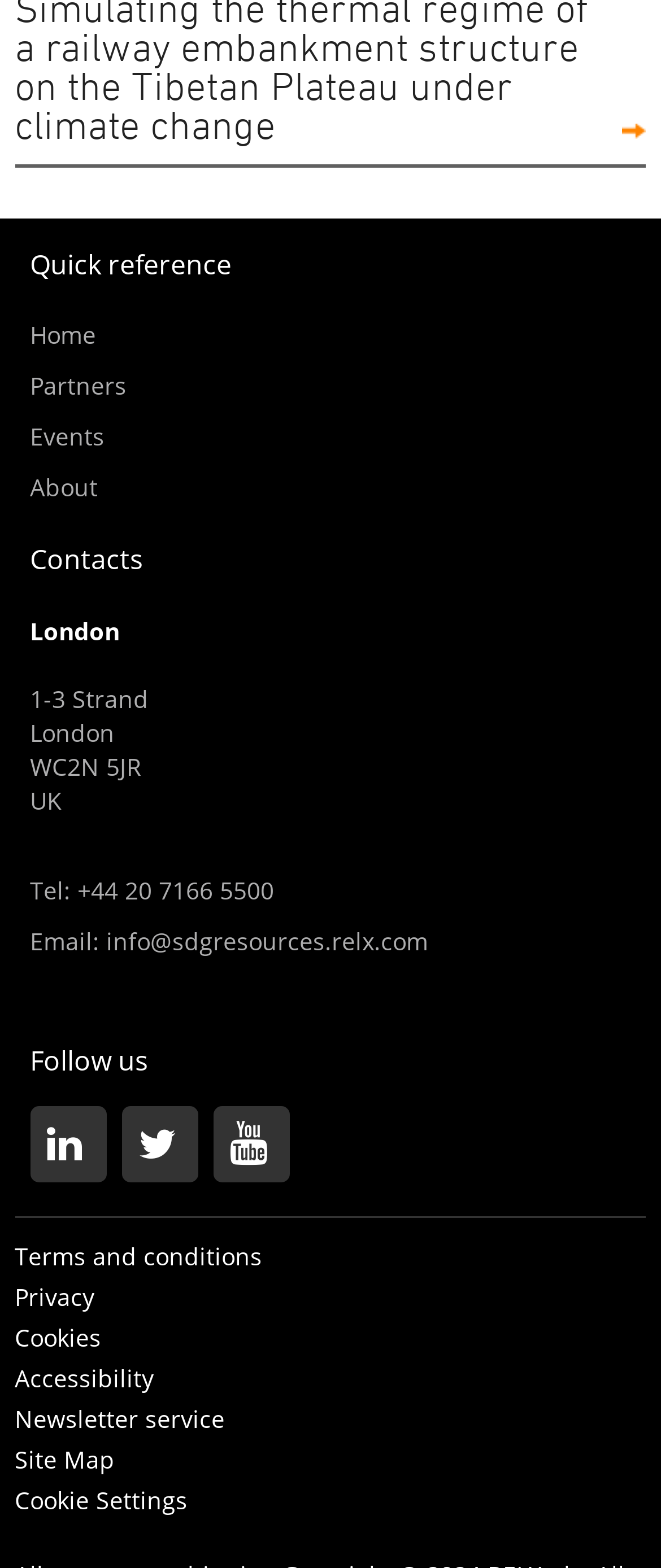What is the email address of the company?
Look at the screenshot and give a one-word or phrase answer.

info@sdgresources.relx.com